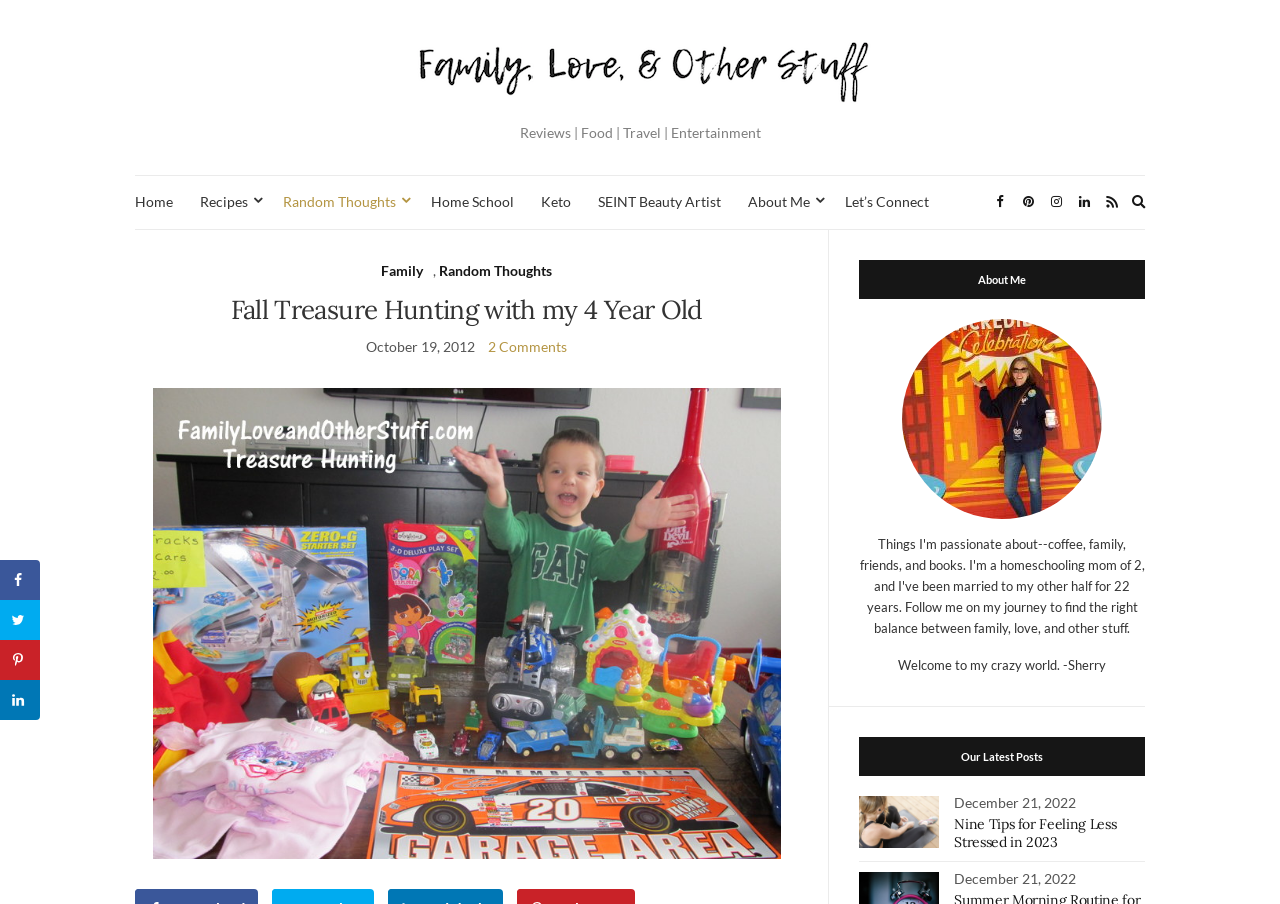Please determine the bounding box coordinates of the element to click on in order to accomplish the following task: "Click on the 'SEINT Beauty Artist' link". Ensure the coordinates are four float numbers ranging from 0 to 1, i.e., [left, top, right, bottom].

[0.467, 0.211, 0.563, 0.236]